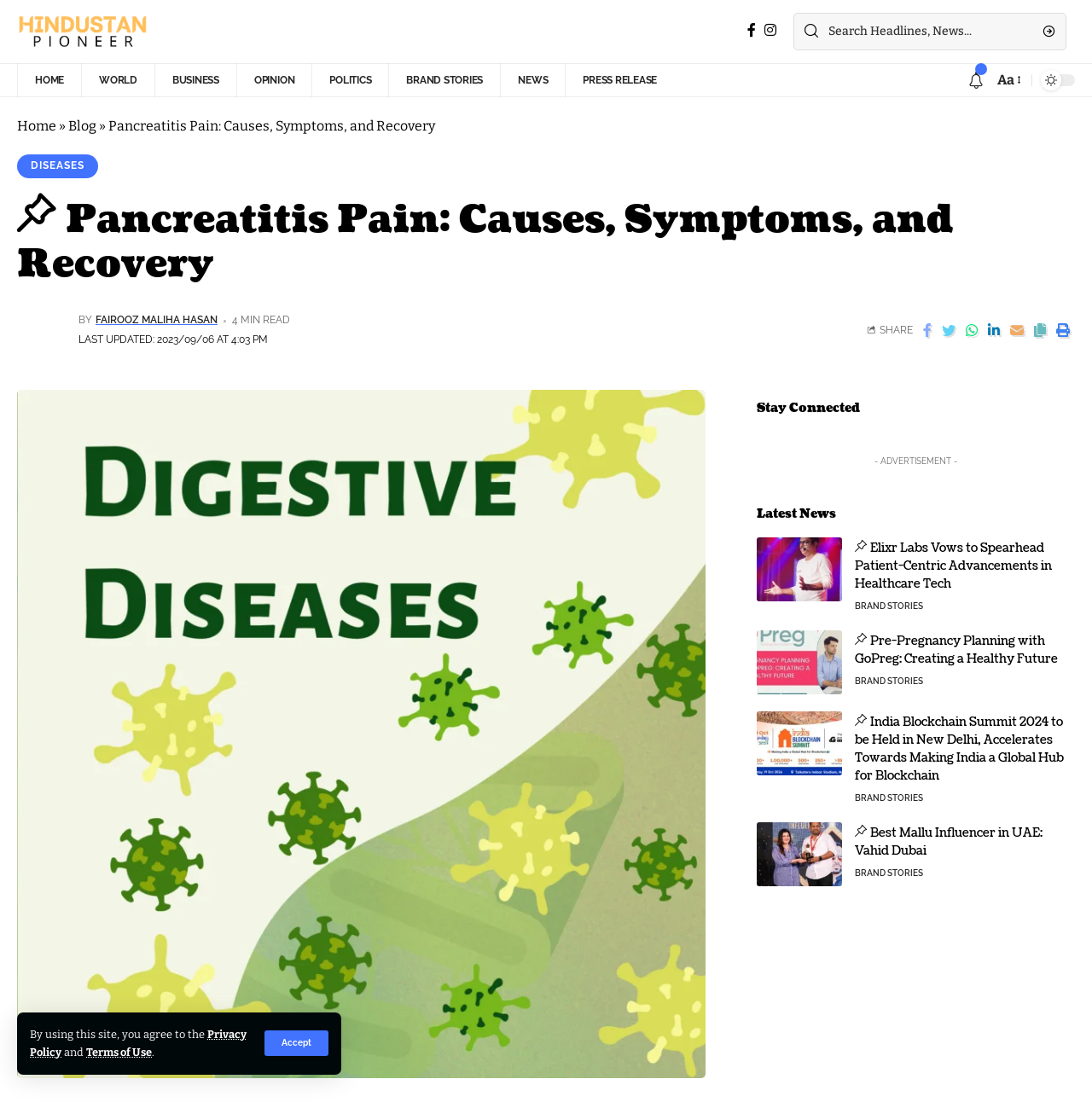What is the name of the website?
Based on the visual information, provide a detailed and comprehensive answer.

I found the answer by looking at the top of the webpage. The website's name is displayed as 'Hindustan Pioneer'.